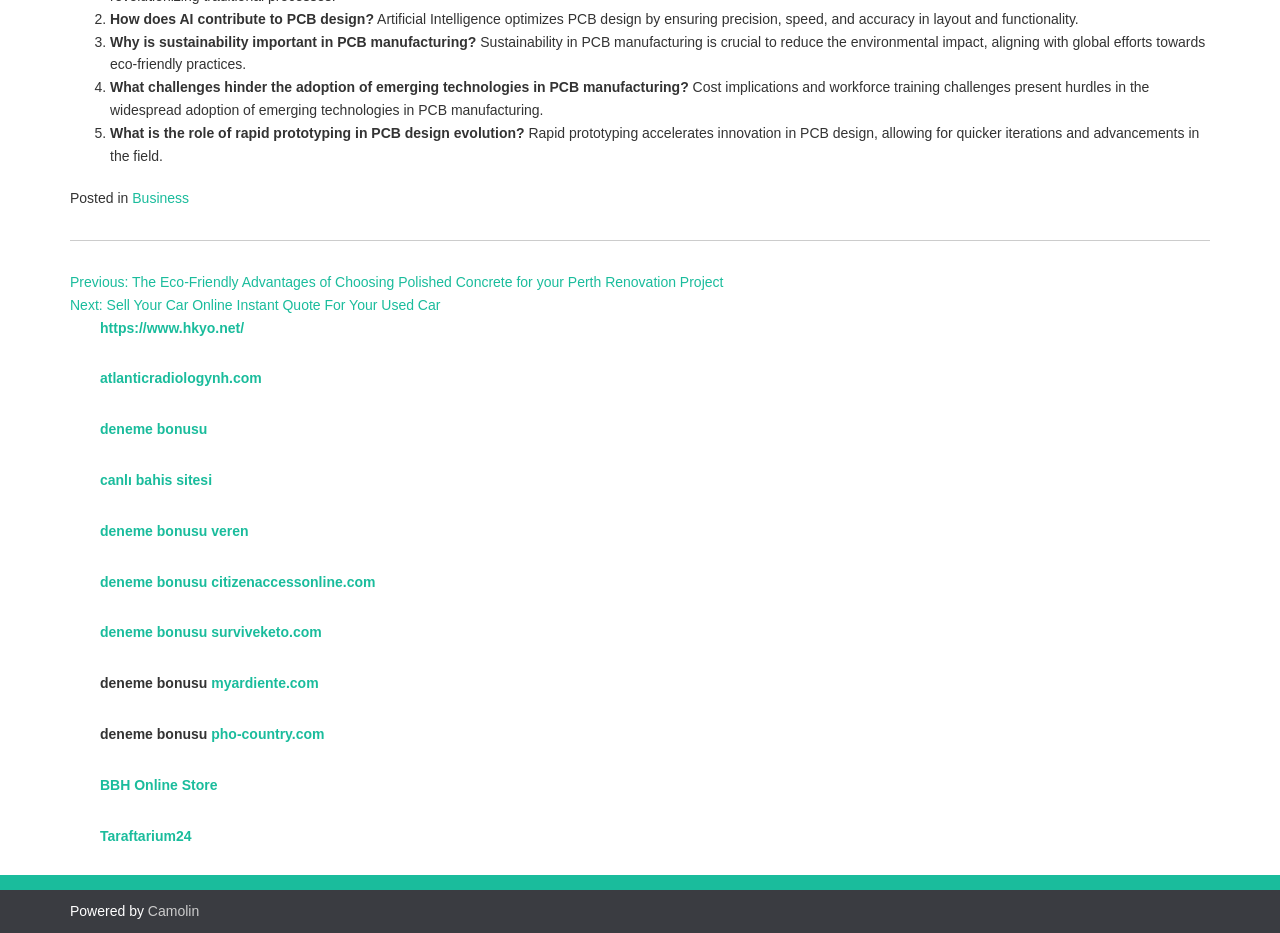Determine the bounding box coordinates of the clickable area required to perform the following instruction: "Click on 'Powered by Camolin'". The coordinates should be represented as four float numbers between 0 and 1: [left, top, right, bottom].

[0.115, 0.968, 0.156, 0.985]